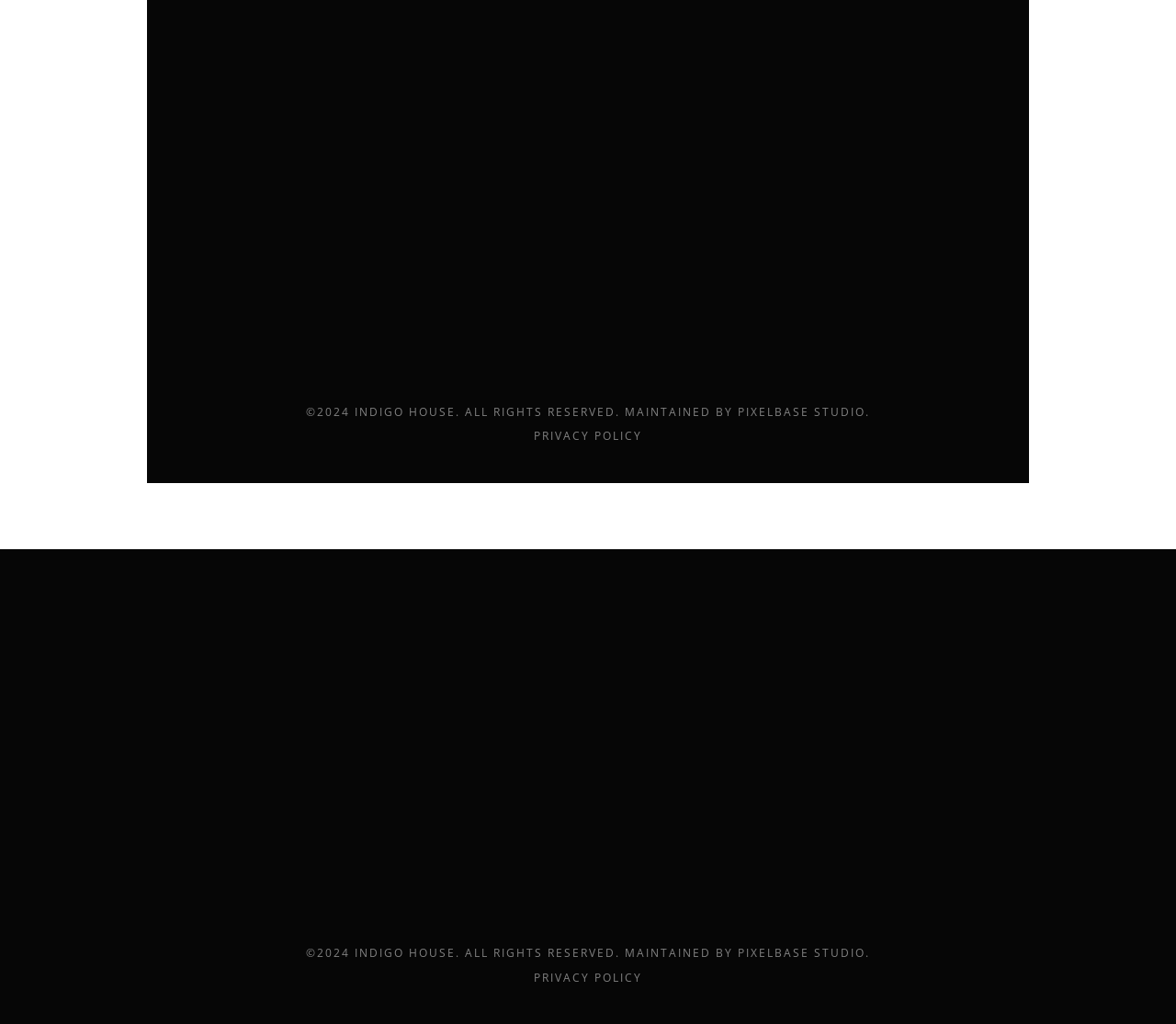Find the bounding box coordinates for the HTML element described in this sentence: "". Provide the coordinates as four float numbers between 0 and 1, in the format [left, top, right, bottom].

[0.488, 0.87, 0.512, 0.897]